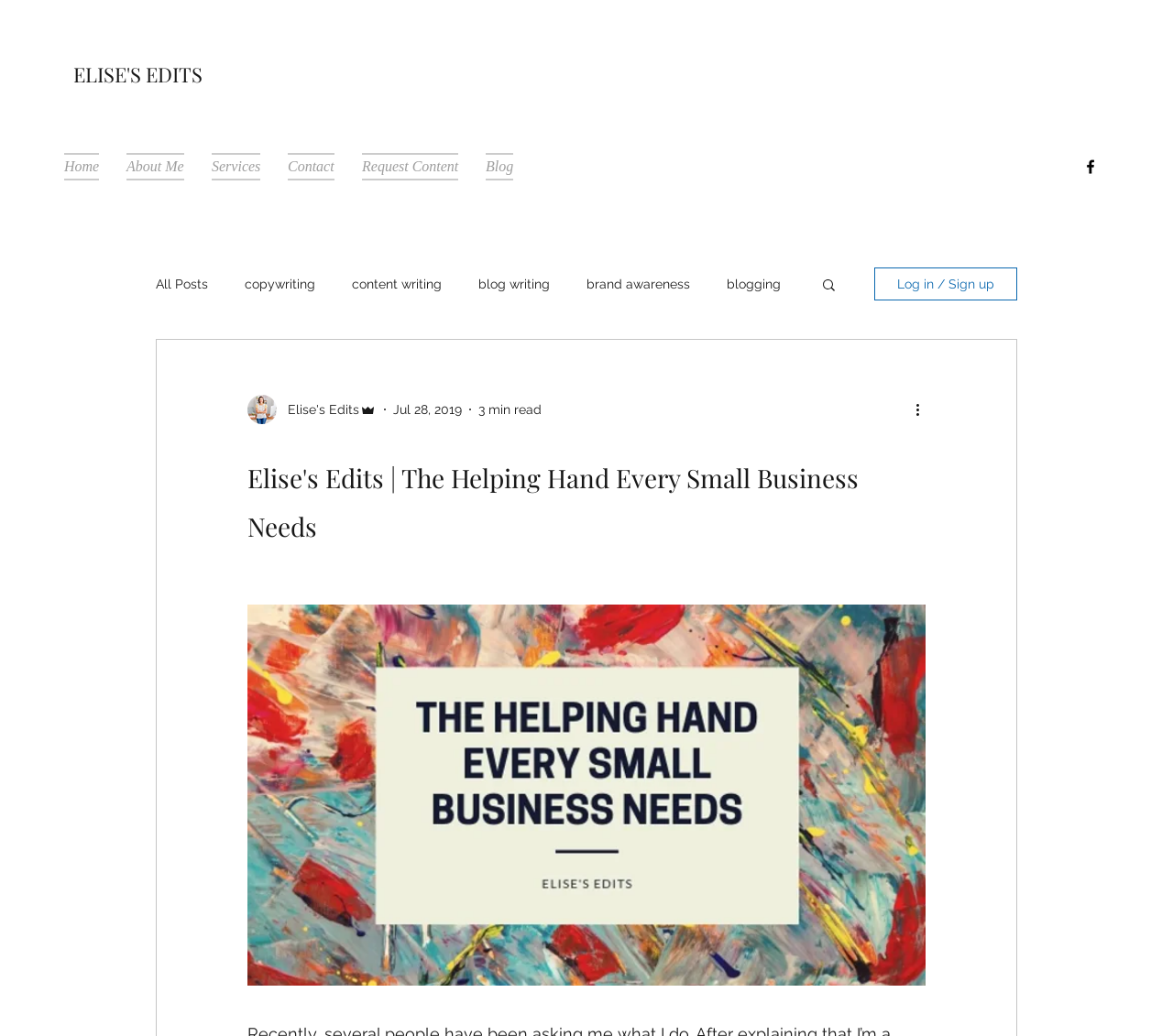Find the primary header on the webpage and provide its text.

Elise's Edits | The Helping Hand Every Small Business Needs